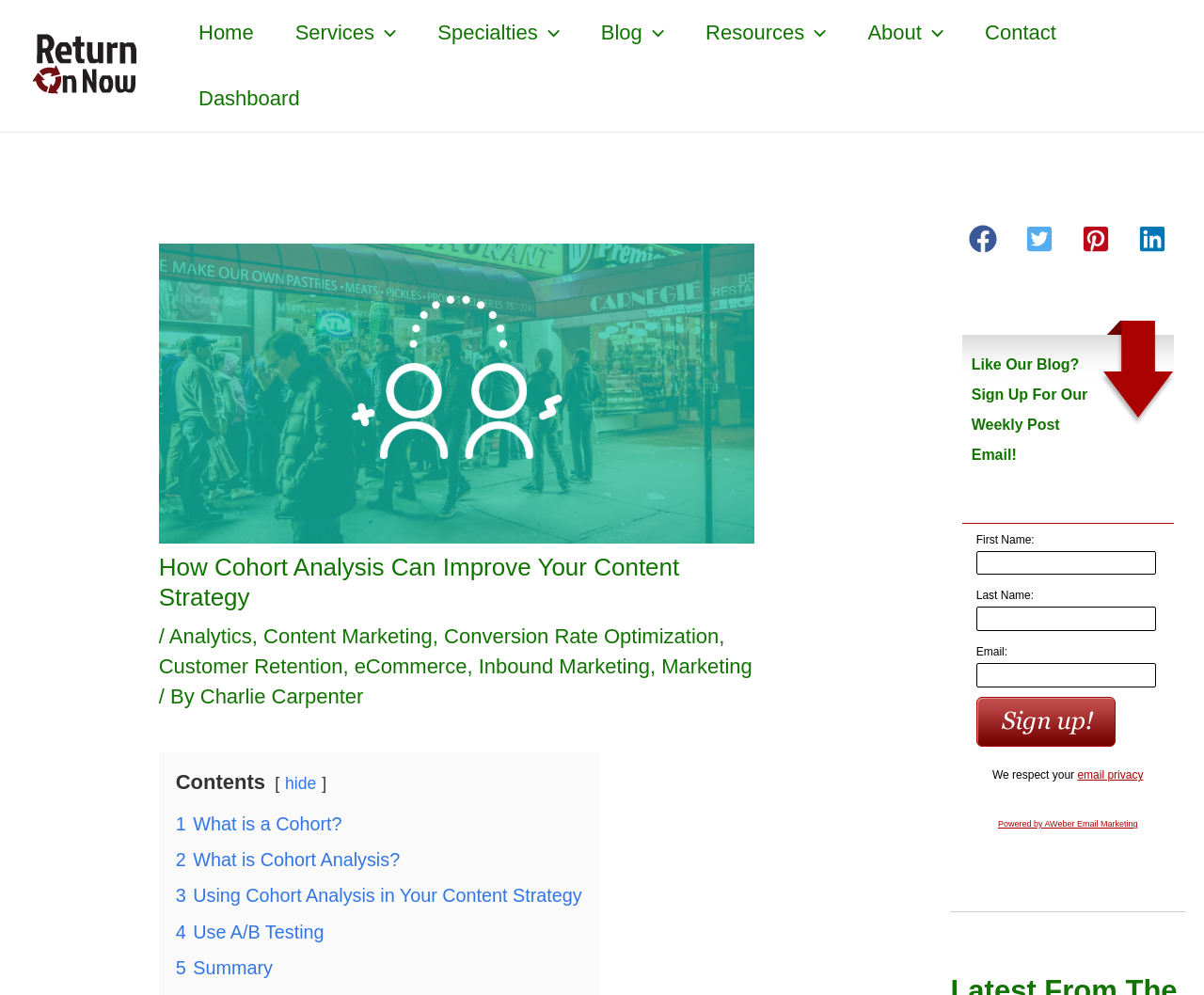What is the logo of the website?
Based on the image, please offer an in-depth response to the question.

The logo of the website is located at the top left corner of the webpage, and it is an image with the text 'Return On Now Logo'.